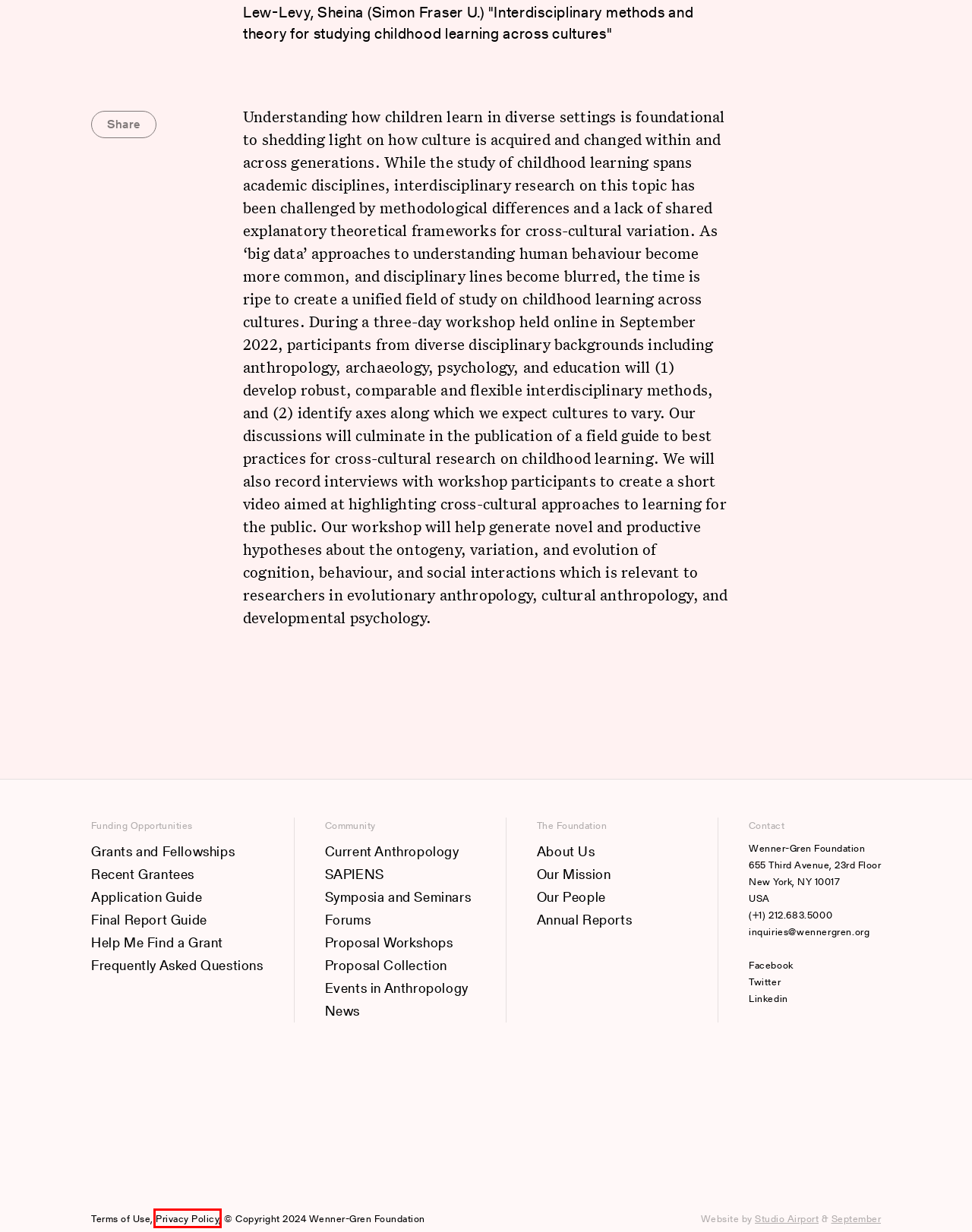You have been given a screenshot of a webpage with a red bounding box around a UI element. Select the most appropriate webpage description for the new webpage that appears after clicking the element within the red bounding box. The choices are:
A. Proposal Workshops | Wenner-Gren Foundation
B. SAPIENS | Wenner-Gren Foundation
C. Events in Anthropology | Wenner-Gren Foundation
D. Privacy Policy | Wenner-Gren Foundation
E. Final Report Guide | Wenner-Gren Foundation
F. About Us | Wenner-Gren Foundation
G. Help Me Find a Grant | Wenner-Gren Foundation
H. Terms of Use | Wenner-Gren Foundation

D